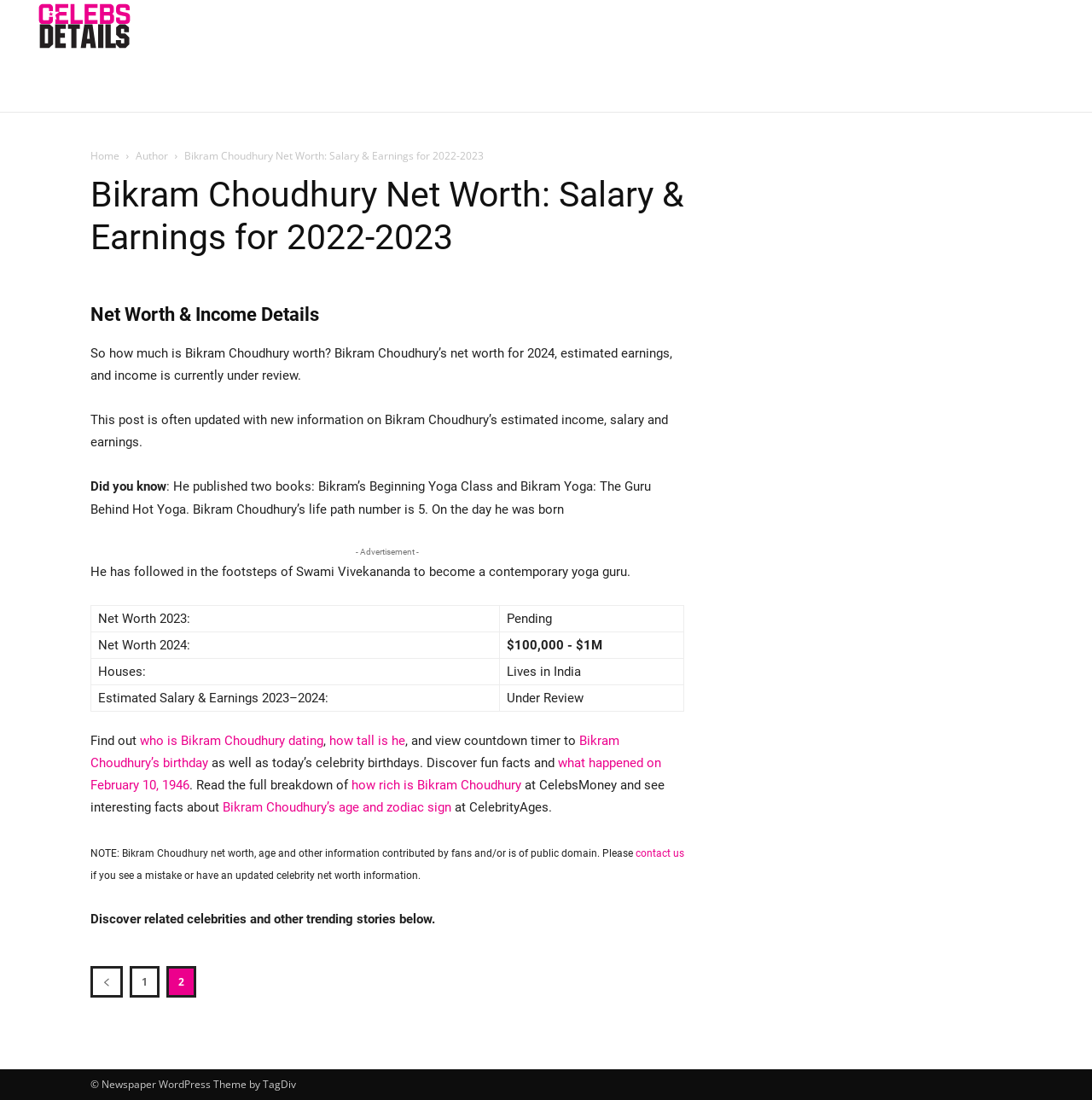Locate the bounding box coordinates of the element that should be clicked to fulfill the instruction: "Check how rich is Bikram Choudhury".

[0.322, 0.707, 0.477, 0.721]